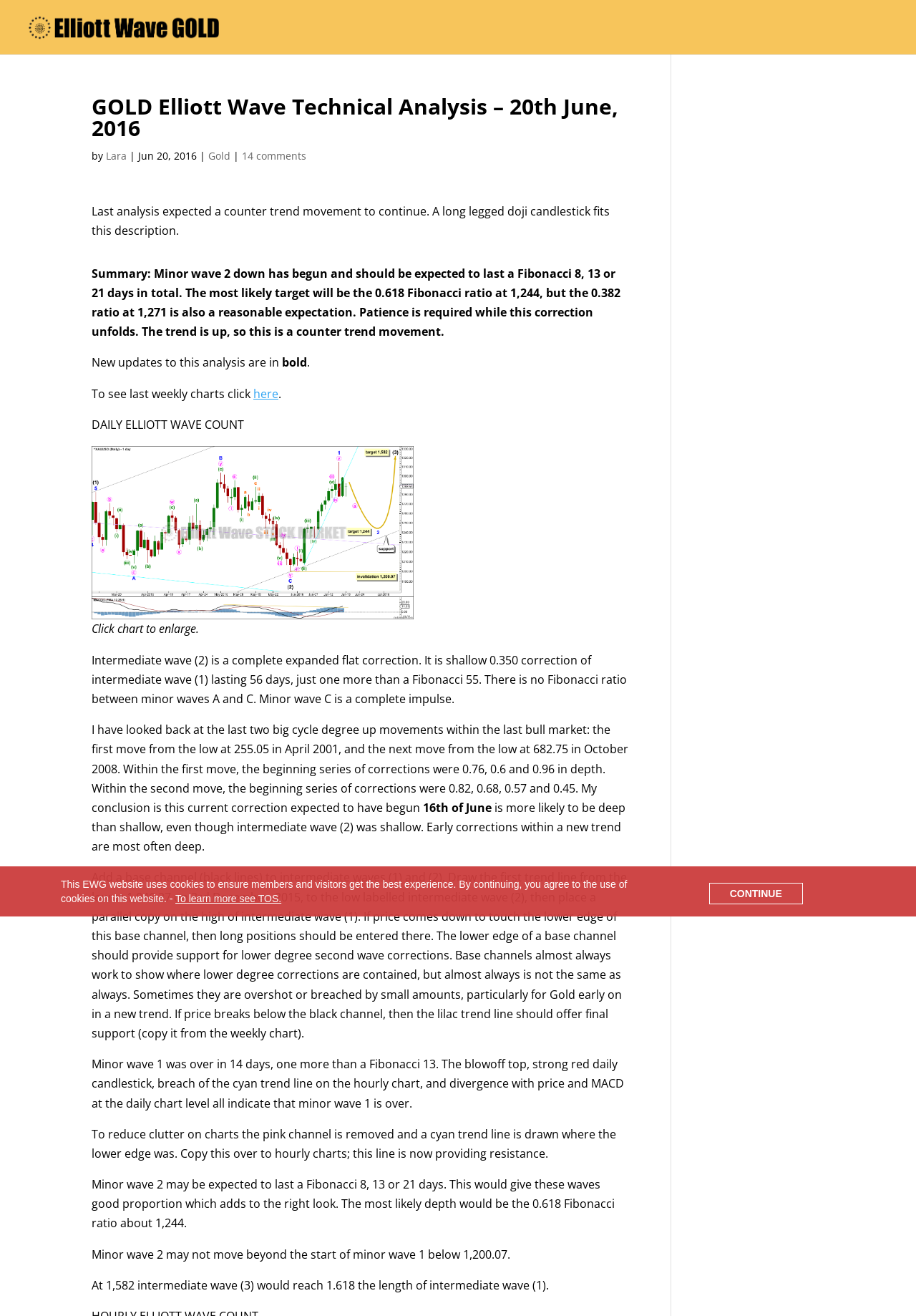Could you identify the text that serves as the heading for this webpage?

GOLD Elliott Wave Technical Analysis – 20th June, 2016